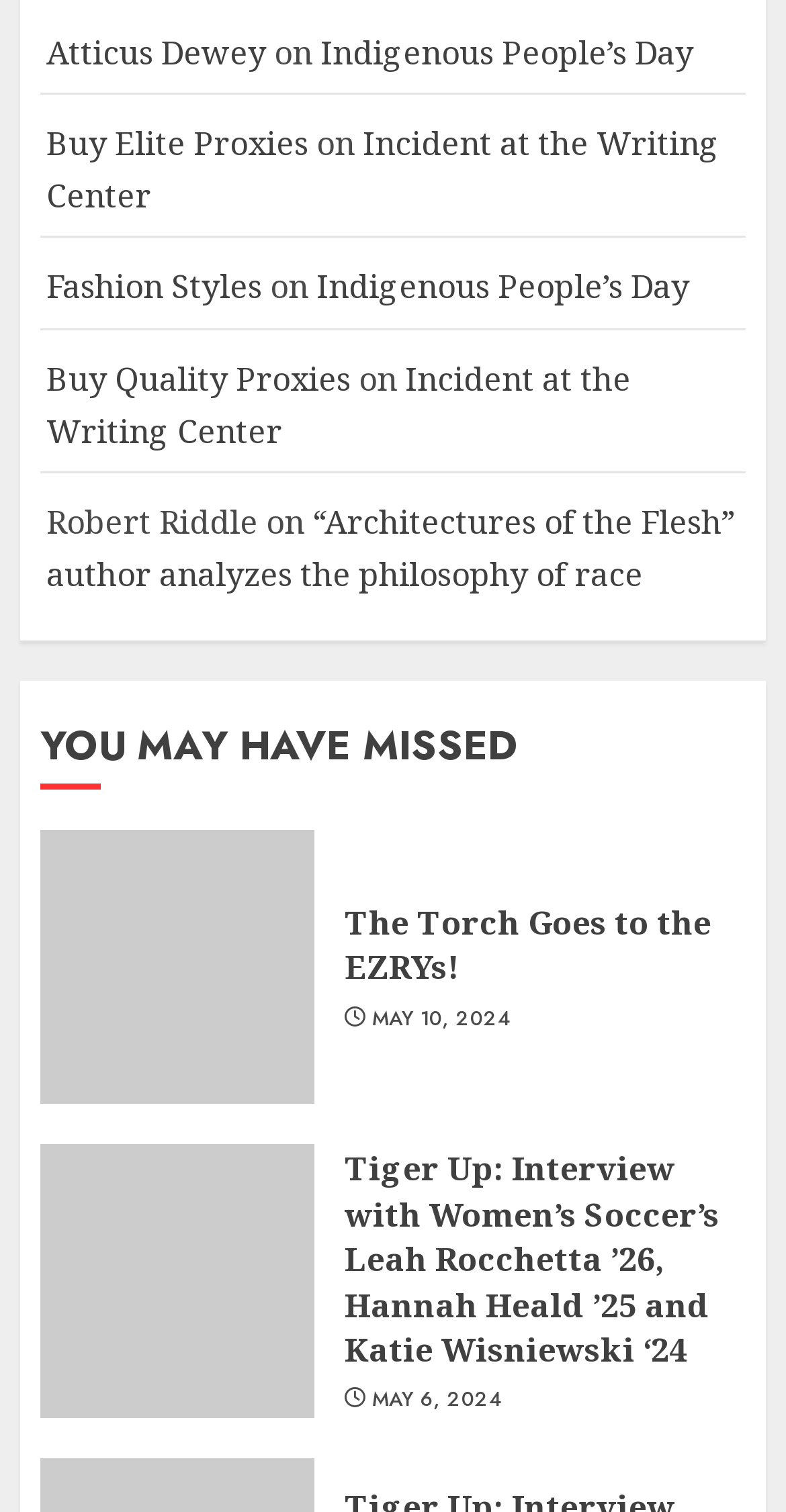Provide the bounding box coordinates of the HTML element this sentence describes: "Indigenous People’s Day". The bounding box coordinates consist of four float numbers between 0 and 1, i.e., [left, top, right, bottom].

[0.403, 0.175, 0.877, 0.206]